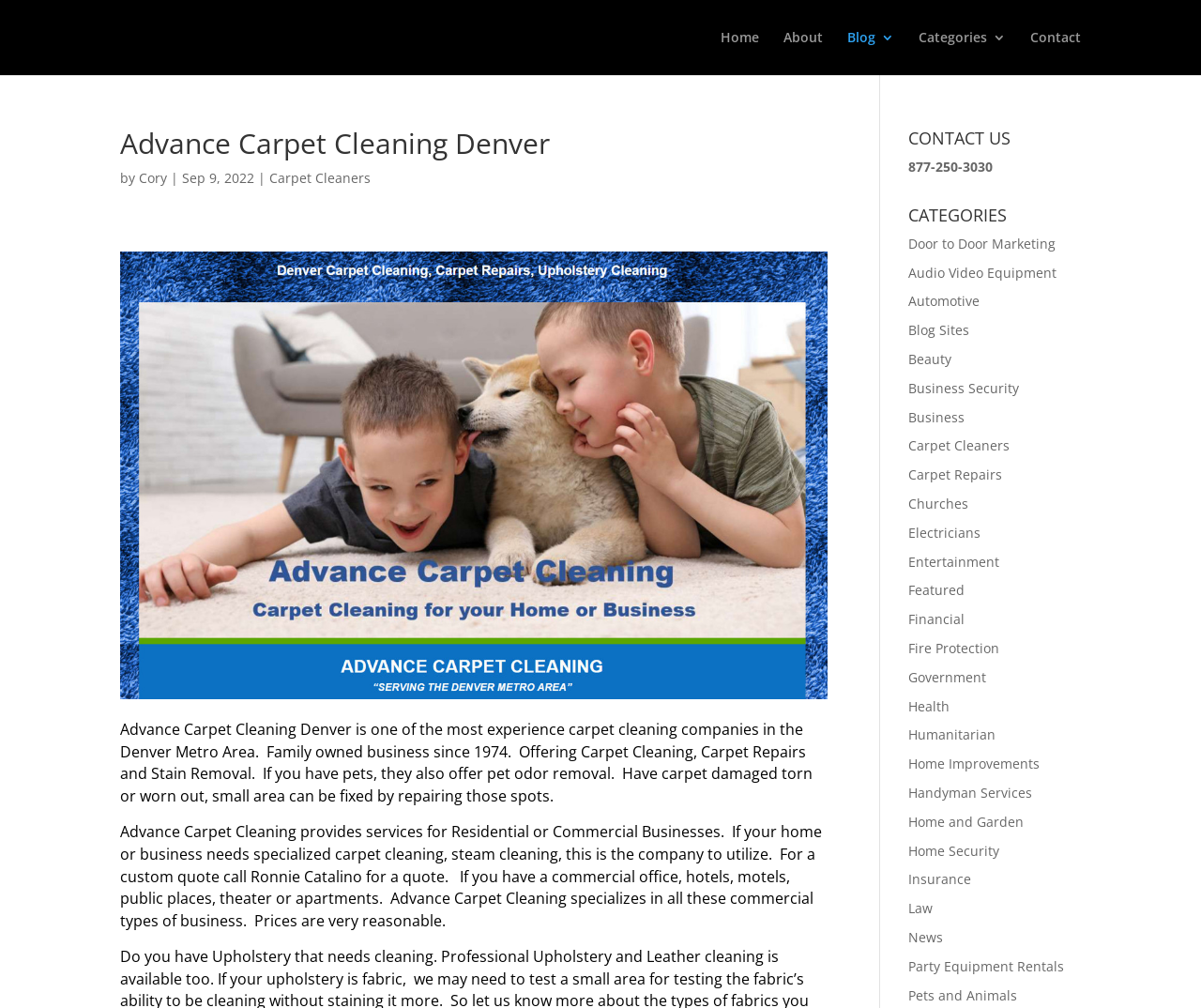Utilize the details in the image to give a detailed response to the question: What services does the business offer?

I found the answer by reading the StaticText element that describes the business, which mentions that they offer Carpet Cleaning, Carpet Repairs, and Stain Removal services.